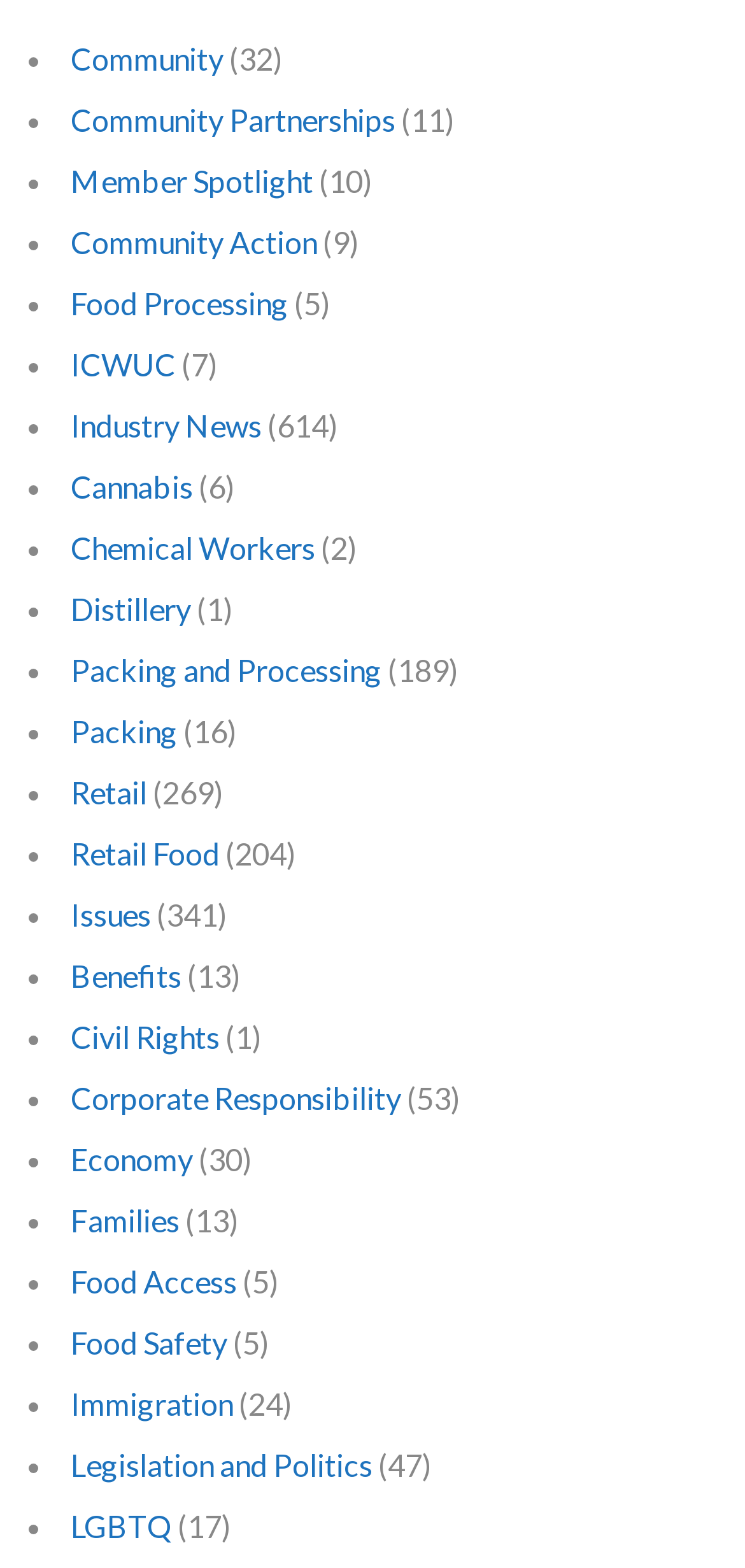Identify the coordinates of the bounding box for the element described below: "Food Access". Return the coordinates as four float numbers between 0 and 1: [left, top, right, bottom].

[0.095, 0.805, 0.318, 0.829]